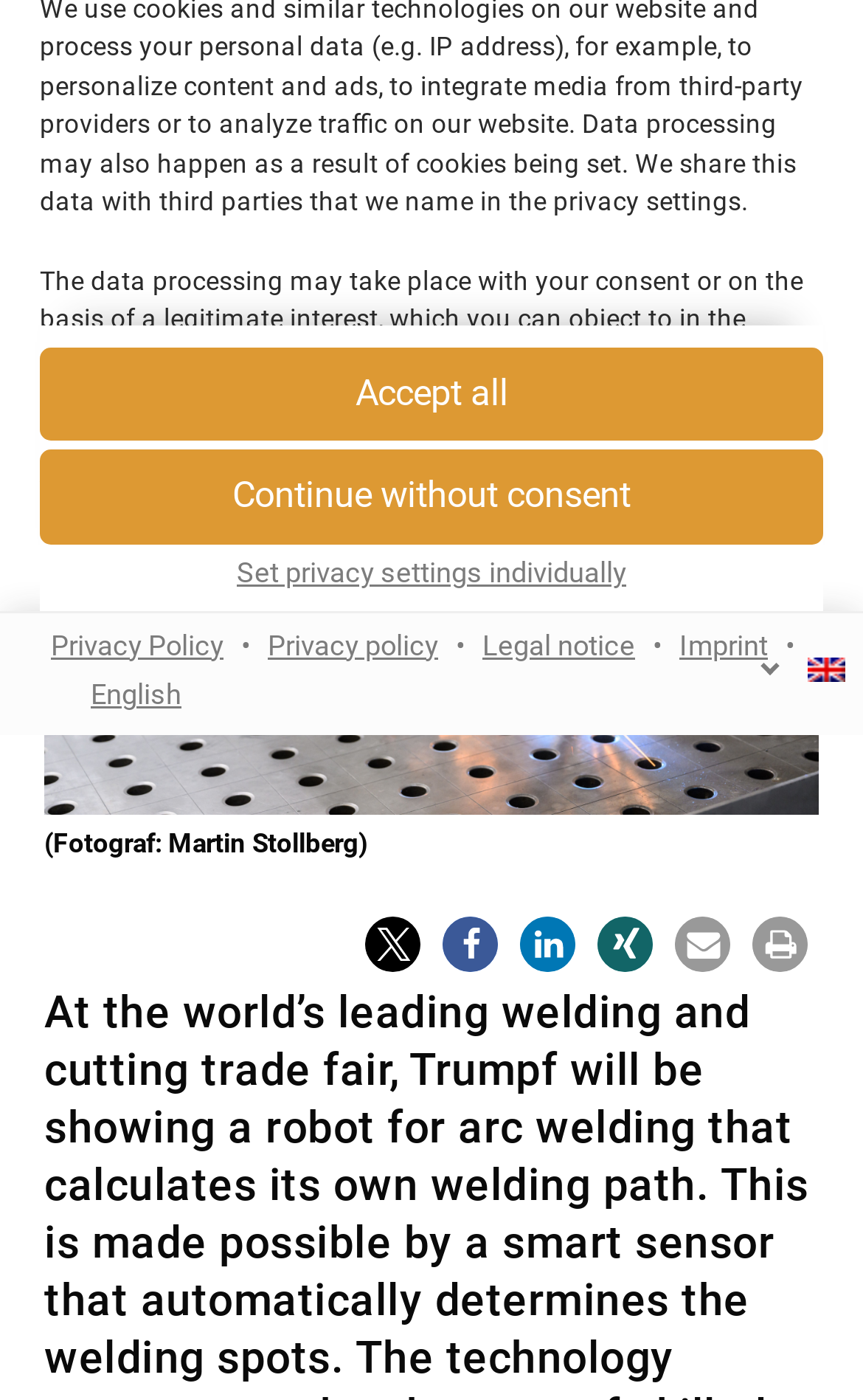Predict the bounding box of the UI element based on this description: "Search".

None